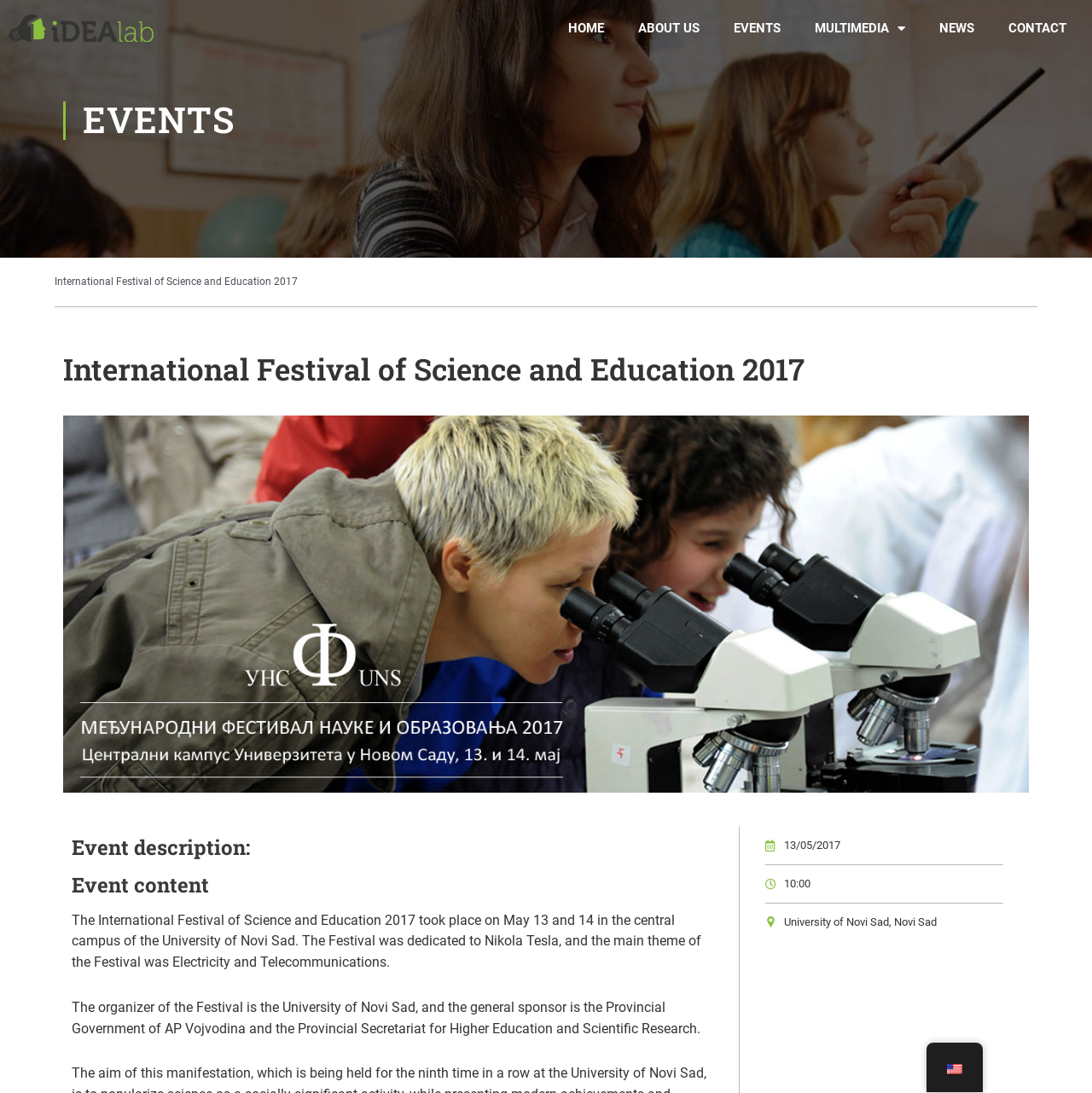Refer to the image and provide an in-depth answer to the question:
What is the name of the festival?

I found the answer by looking at the heading element with the text 'International Festival of Science and Education 2017' which is located at the top of the webpage.